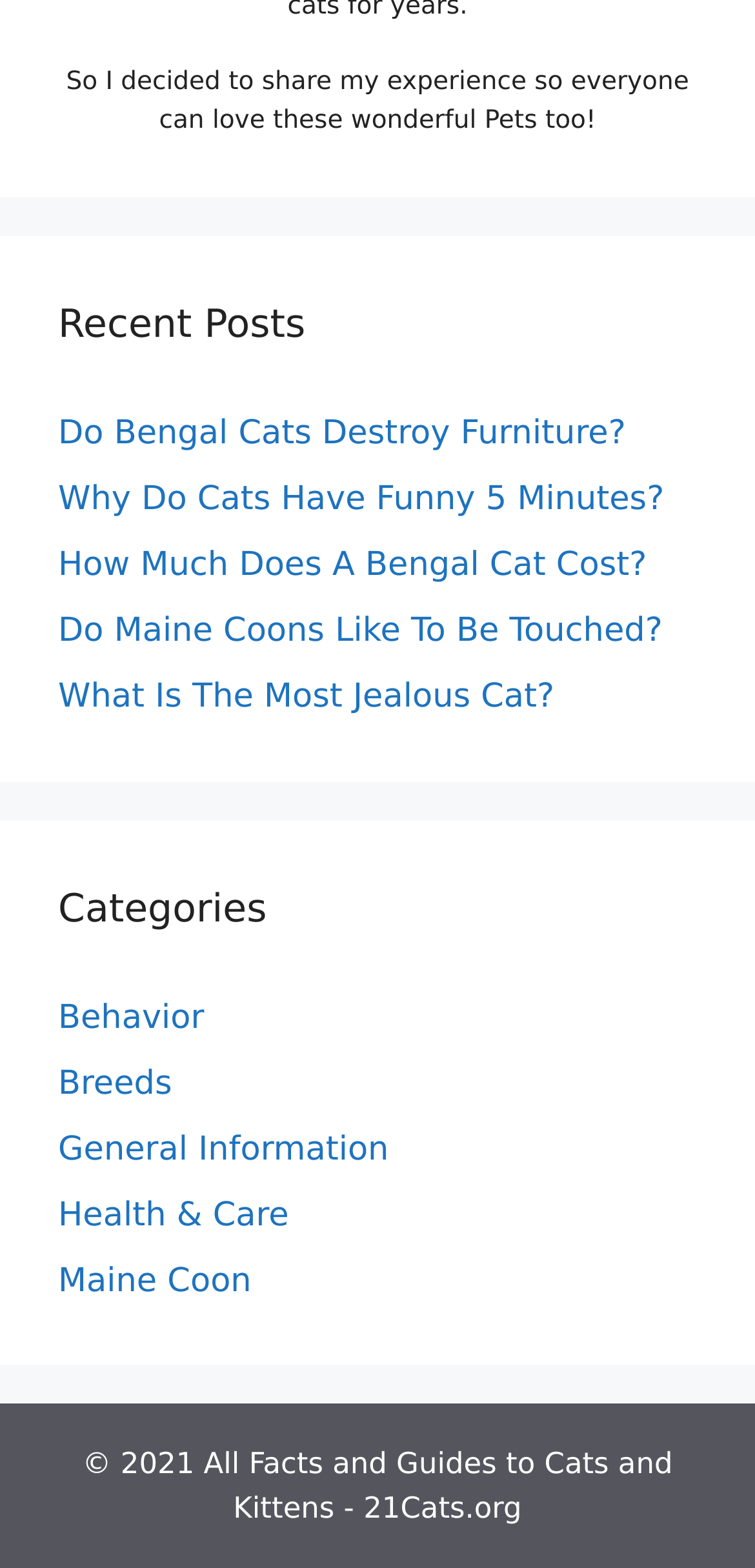Please locate the UI element described by "Behavior" and provide its bounding box coordinates.

[0.077, 0.637, 0.271, 0.661]